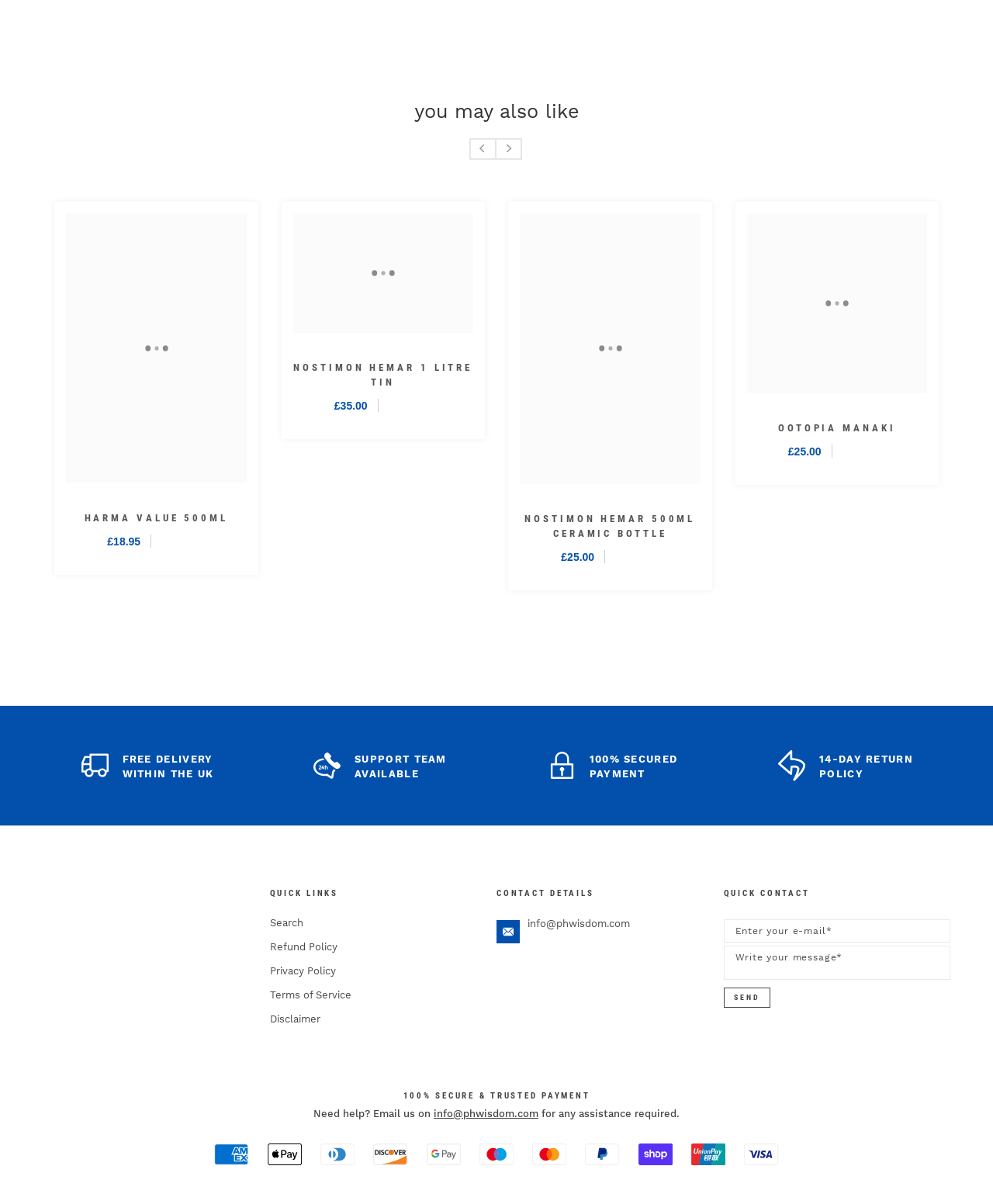What is the function of the 'Previous' button?
Please ensure your answer to the question is detailed and covers all necessary aspects.

I inferred the function of the 'Previous' button by its position and context. It is located next to the 'Next' button, and it is likely used to navigate to the previous item in a list or sequence.